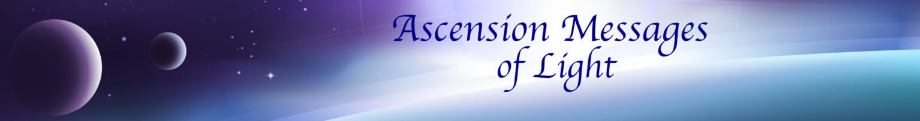What is the theme of the image?
By examining the image, provide a one-word or phrase answer.

Spiritual